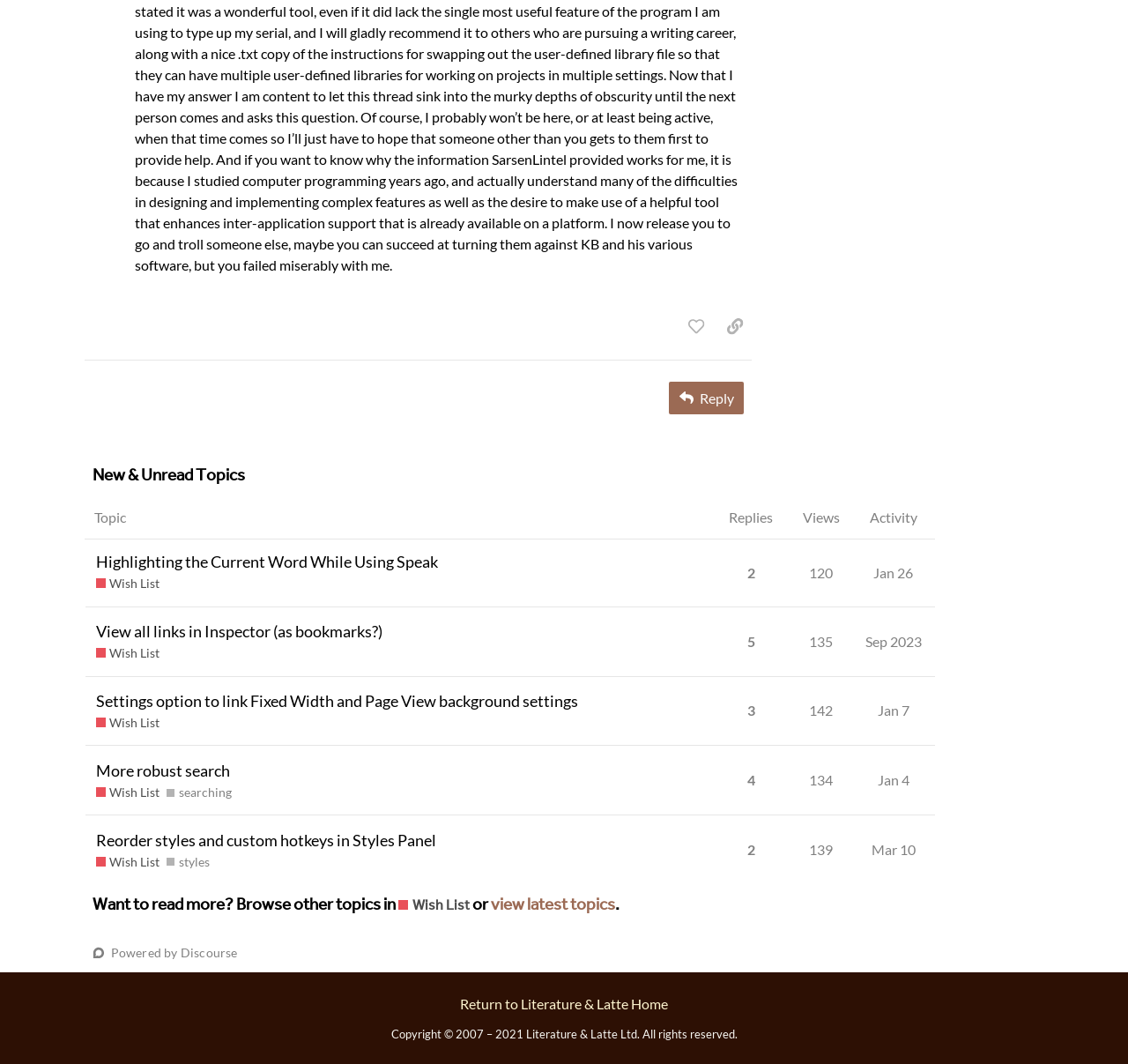Find the bounding box coordinates for the area you need to click to carry out the instruction: "View latest topics". The coordinates should be four float numbers between 0 and 1, indicated as [left, top, right, bottom].

[0.435, 0.836, 0.545, 0.866]